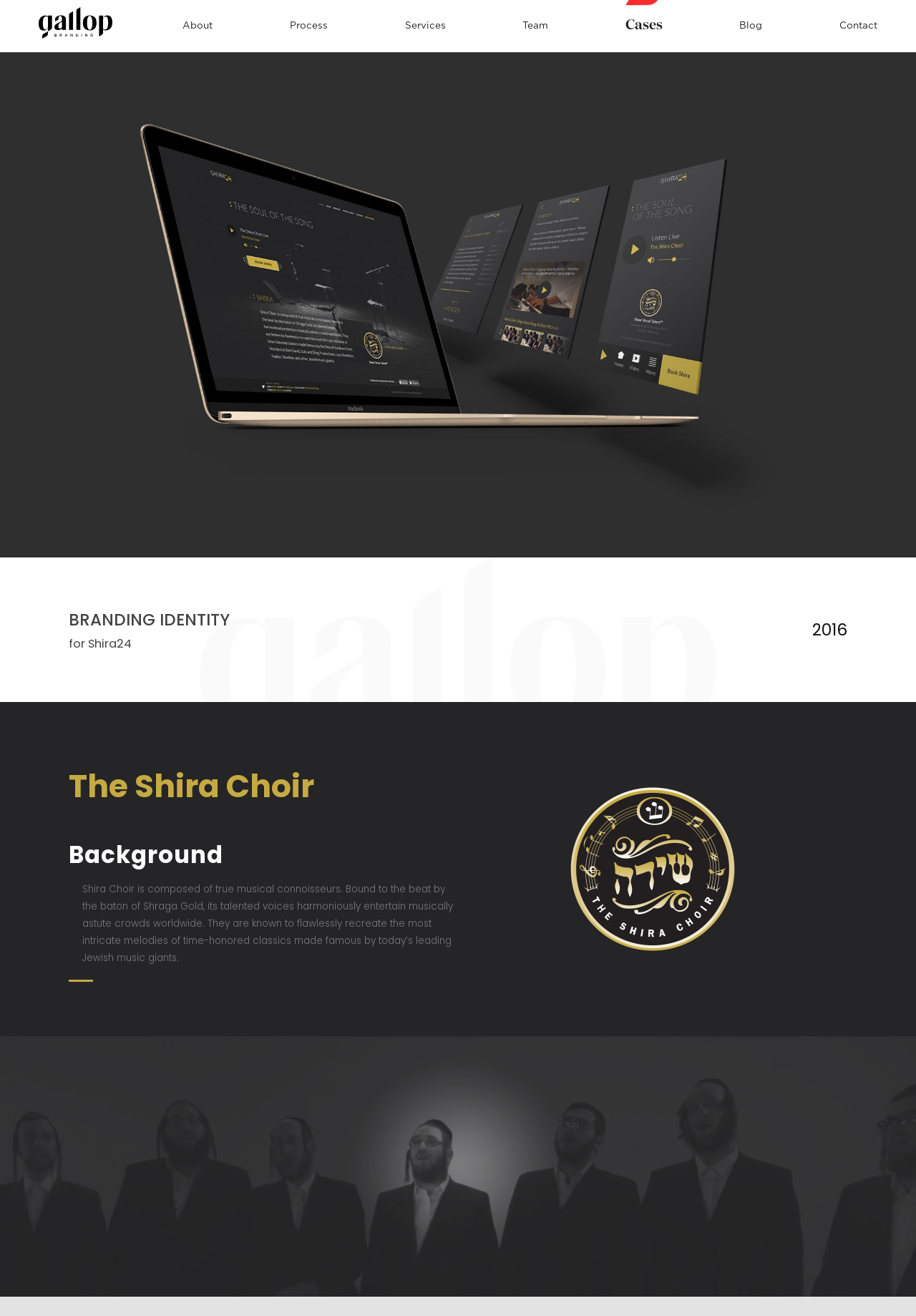What is the purpose of Shira24?
Refer to the image and answer the question using a single word or phrase.

Mobile music live